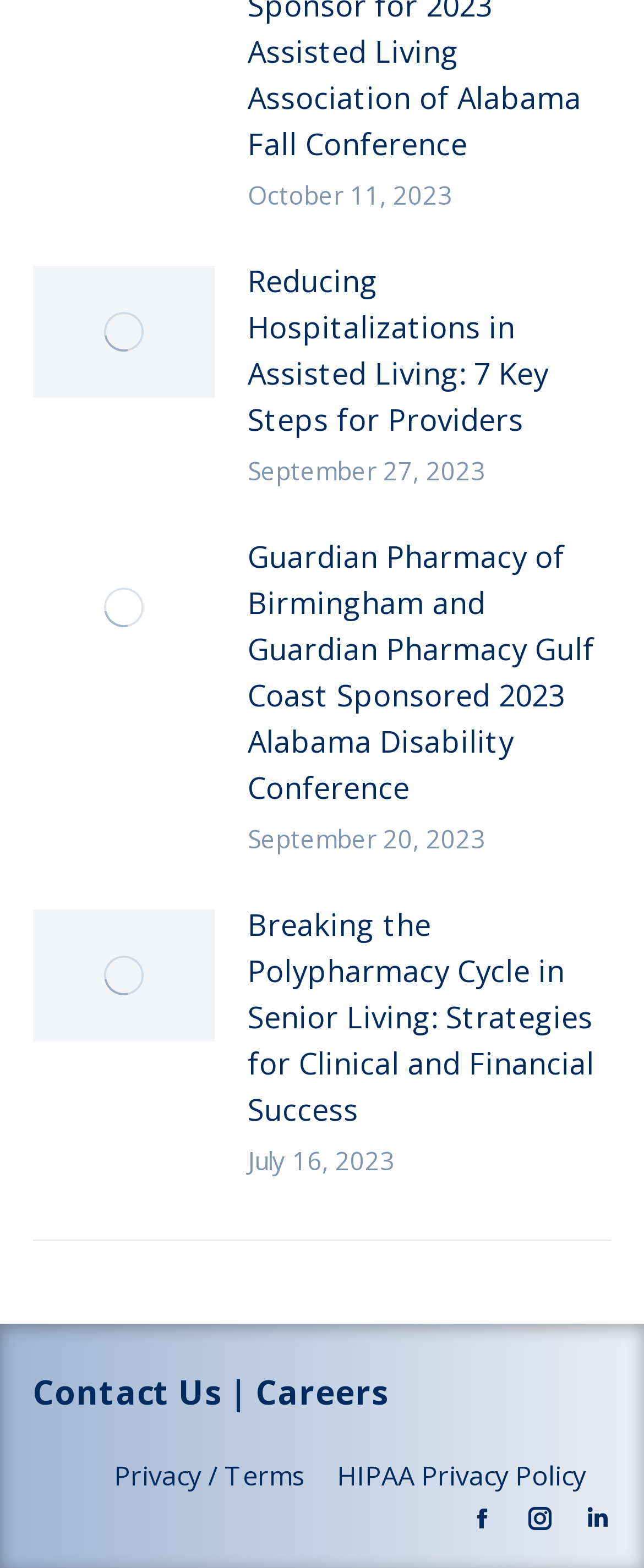Can you find the bounding box coordinates for the element to click on to achieve the instruction: "Read about breaking the polypharmacy cycle"?

[0.385, 0.574, 0.949, 0.722]